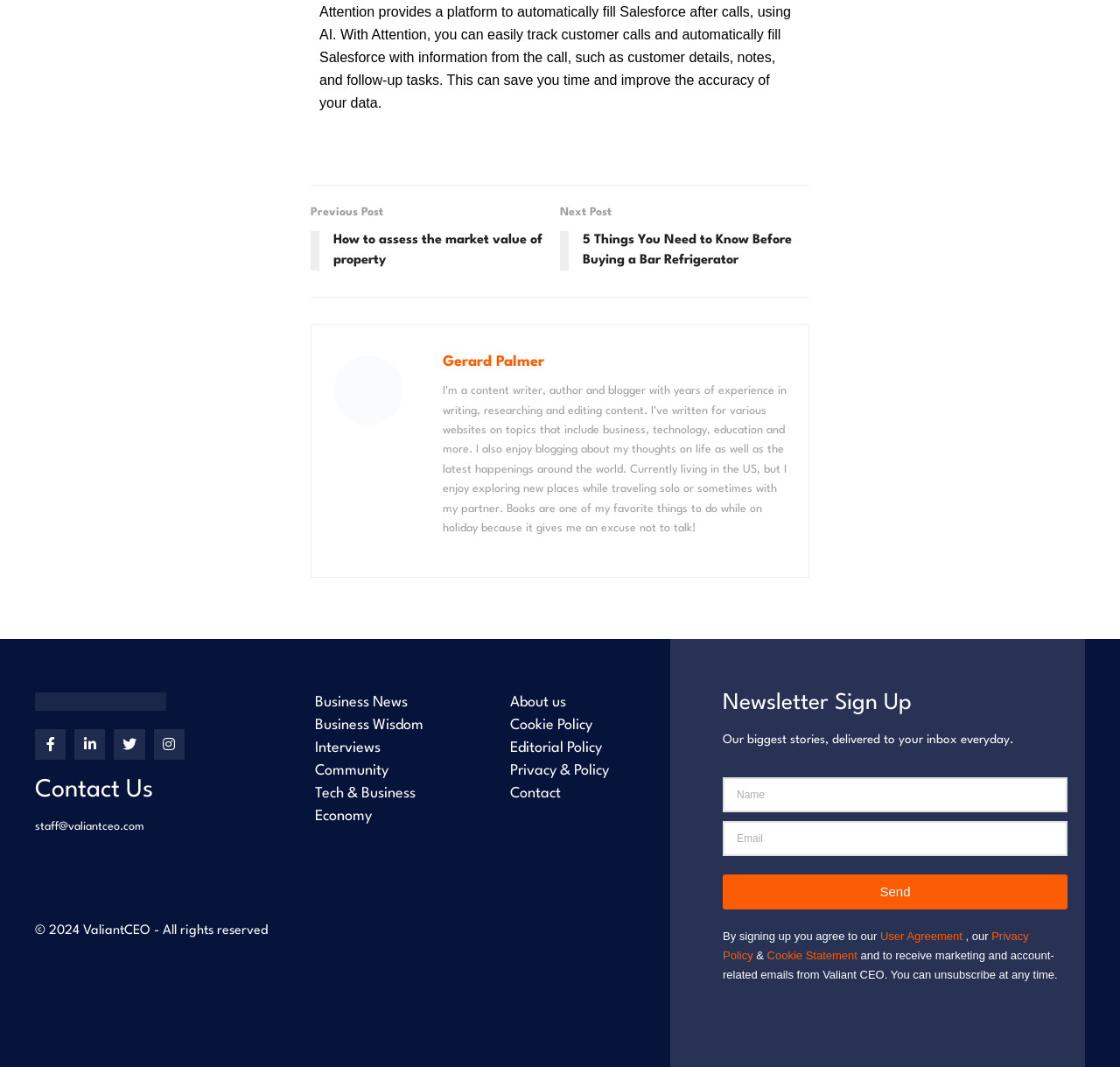Please determine the bounding box coordinates, formatted as (top-left x, top-left y, bottom-right x, bottom-right y), with all values as floating point numbers between 0 and 1. Identify the bounding box of the region described as: Cookie Statement

[0.685, 0.889, 0.766, 0.902]